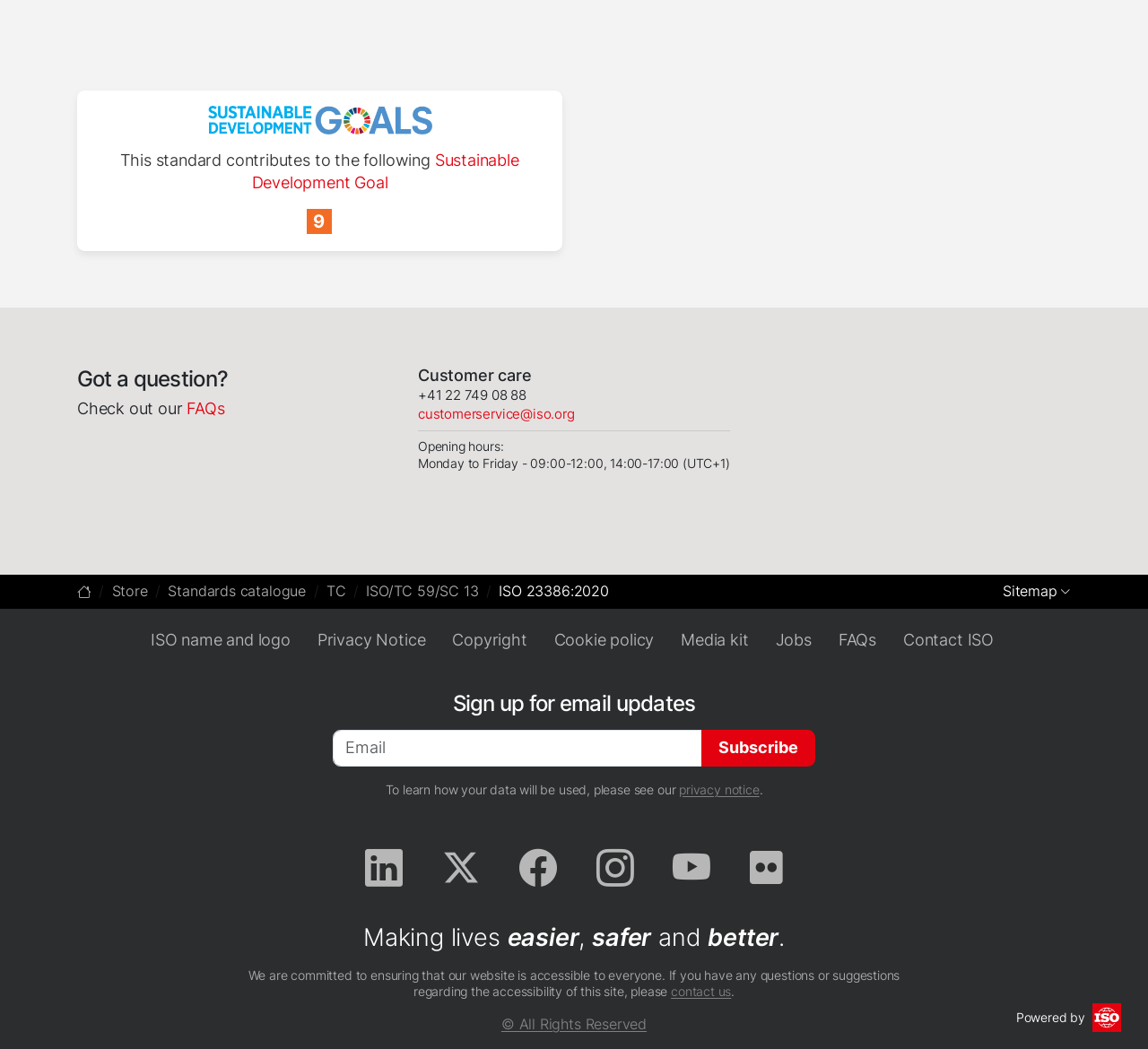Please determine the bounding box coordinates of the element to click on in order to accomplish the following task: "Check the 'Customer care' information". Ensure the coordinates are four float numbers ranging from 0 to 1, i.e., [left, top, right, bottom].

[0.364, 0.349, 0.463, 0.367]